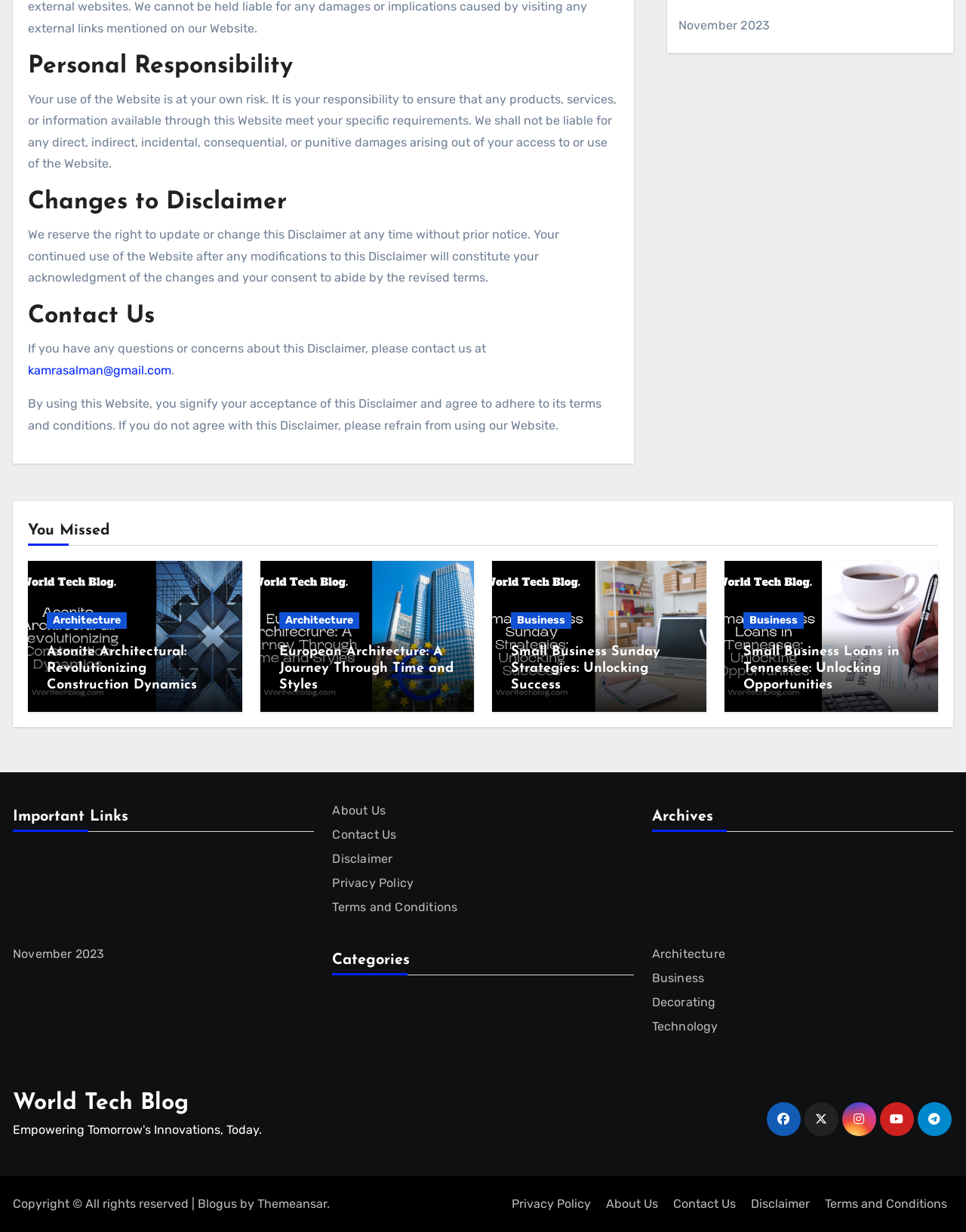Locate the bounding box coordinates of the clickable area needed to fulfill the instruction: "Read about Asonite Architectural".

[0.048, 0.523, 0.204, 0.562]